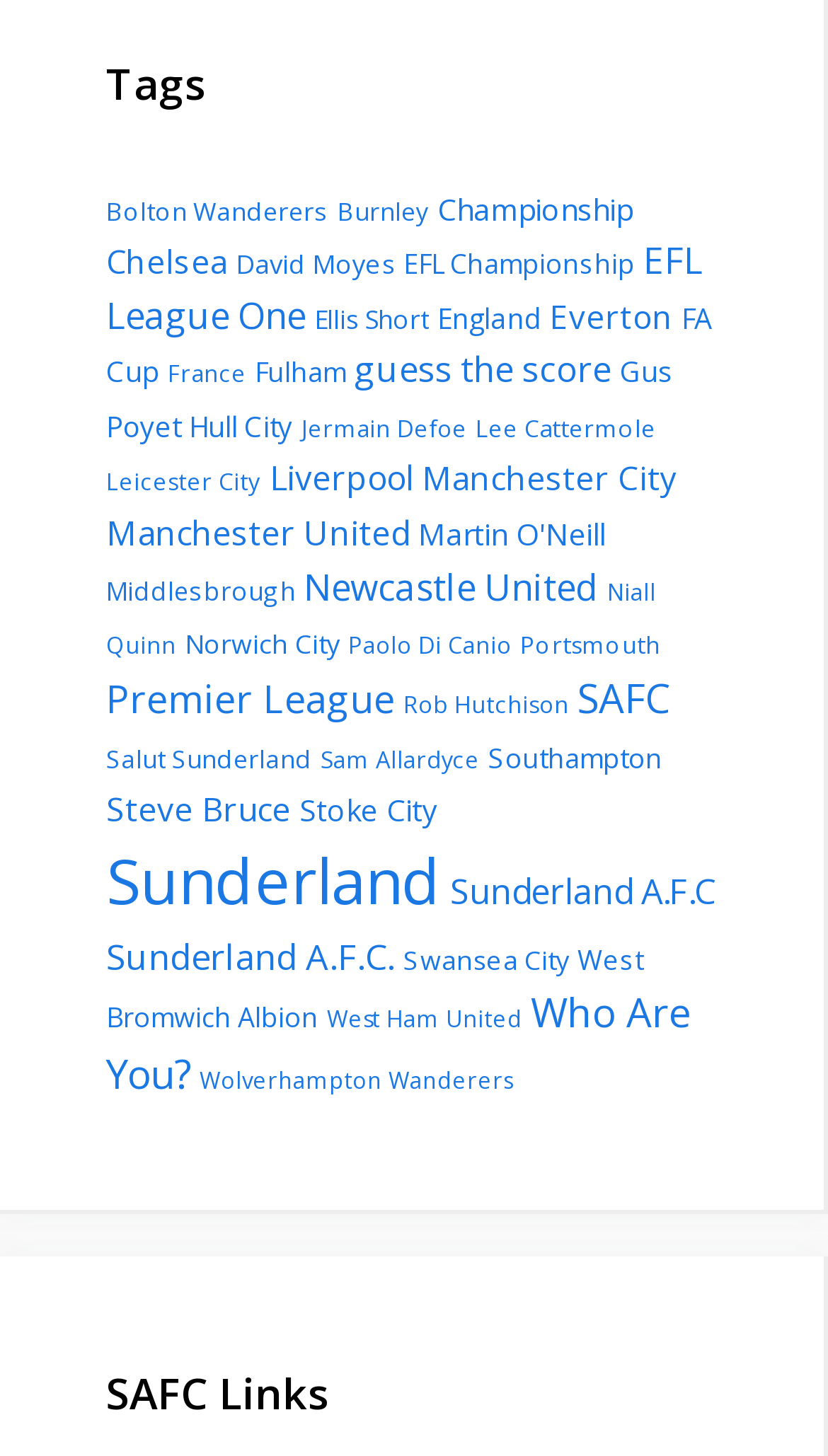Find the bounding box coordinates of the area to click in order to follow the instruction: "View articles about Liverpool".

[0.326, 0.313, 0.5, 0.345]